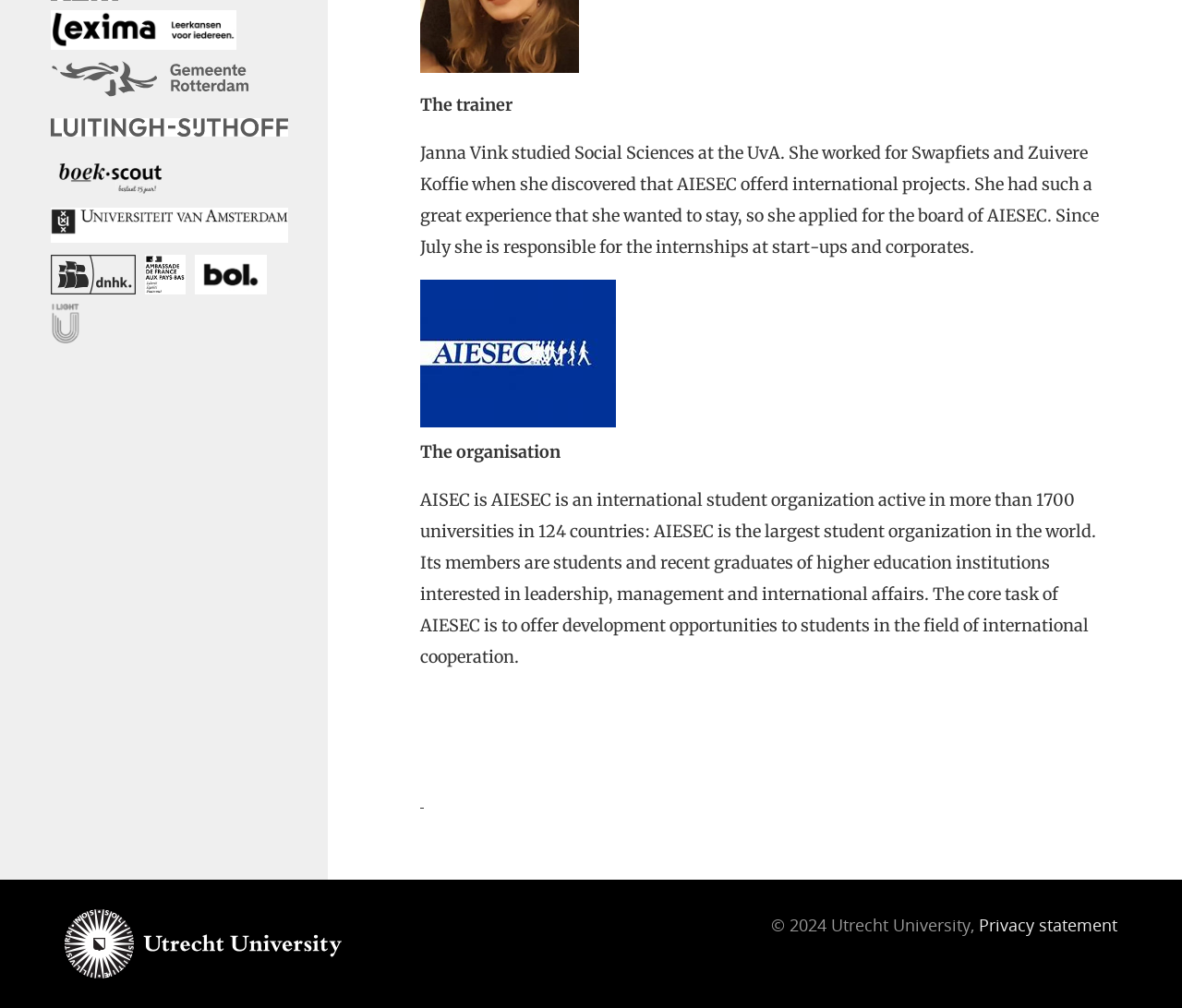From the screenshot, find the bounding box of the UI element matching this description: "Privacy statement". Supply the bounding box coordinates in the form [left, top, right, bottom], each a float between 0 and 1.

[0.828, 0.906, 0.945, 0.928]